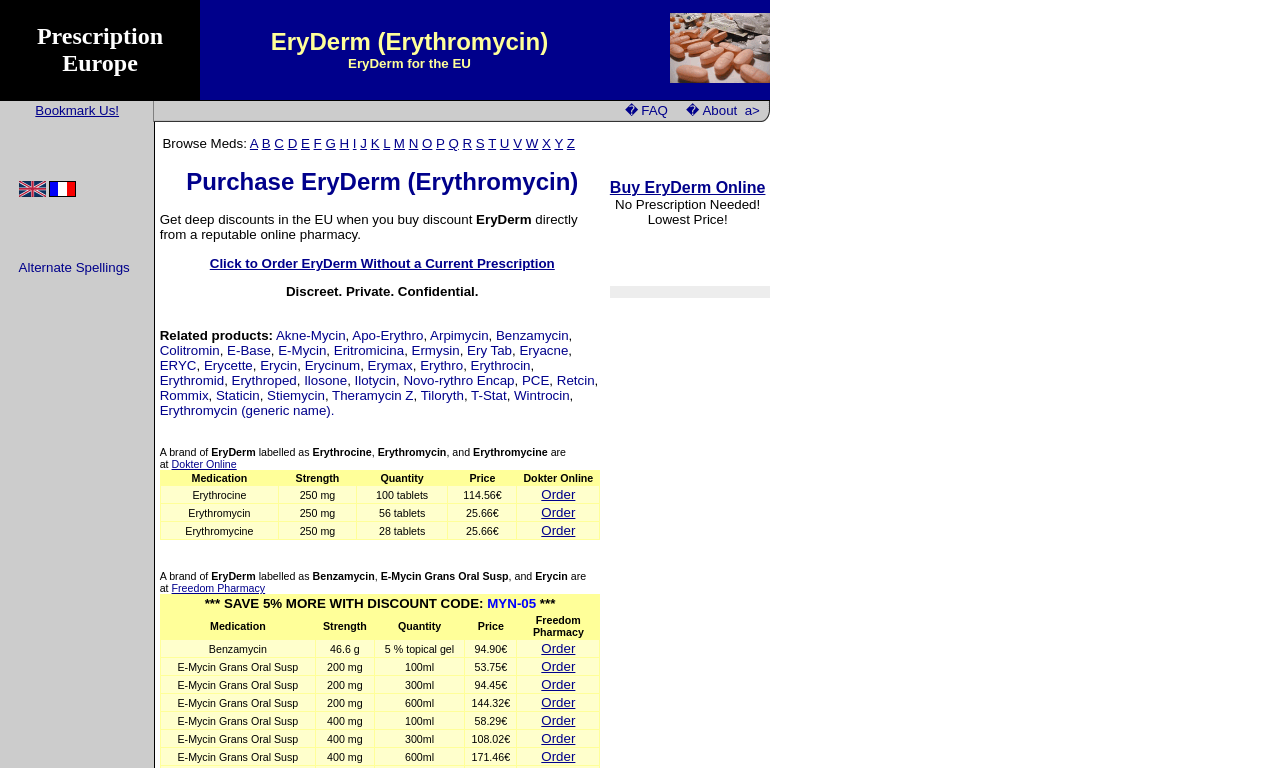Kindly determine the bounding box coordinates for the area that needs to be clicked to execute this instruction: "Bookmark Us!".

[0.028, 0.134, 0.093, 0.154]